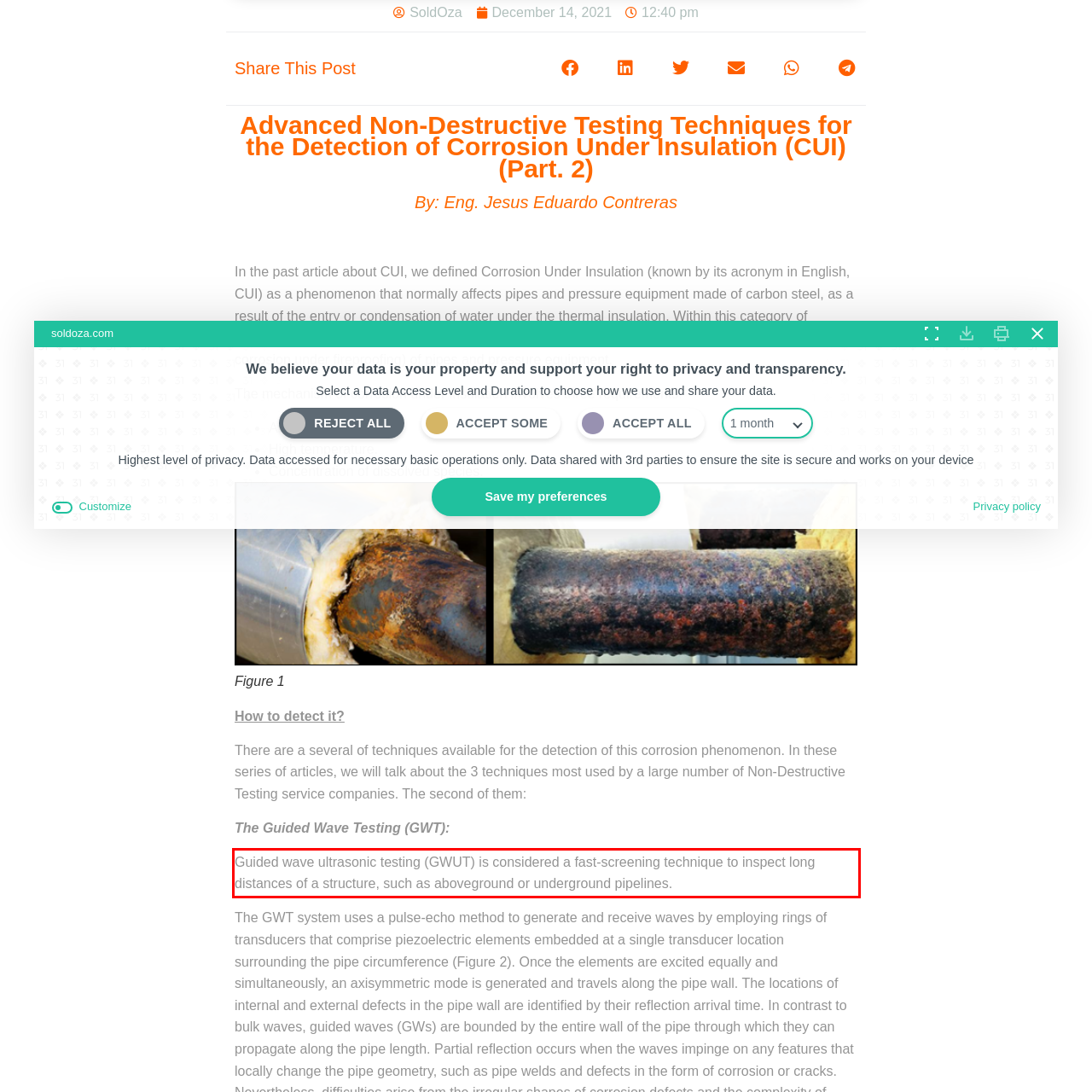Please use OCR to extract the text content from the red bounding box in the provided webpage screenshot.

Guided wave ultrasonic testing (GWUT) is considered a fast-screening technique to inspect long distances of a structure, such as aboveground or underground pipelines.